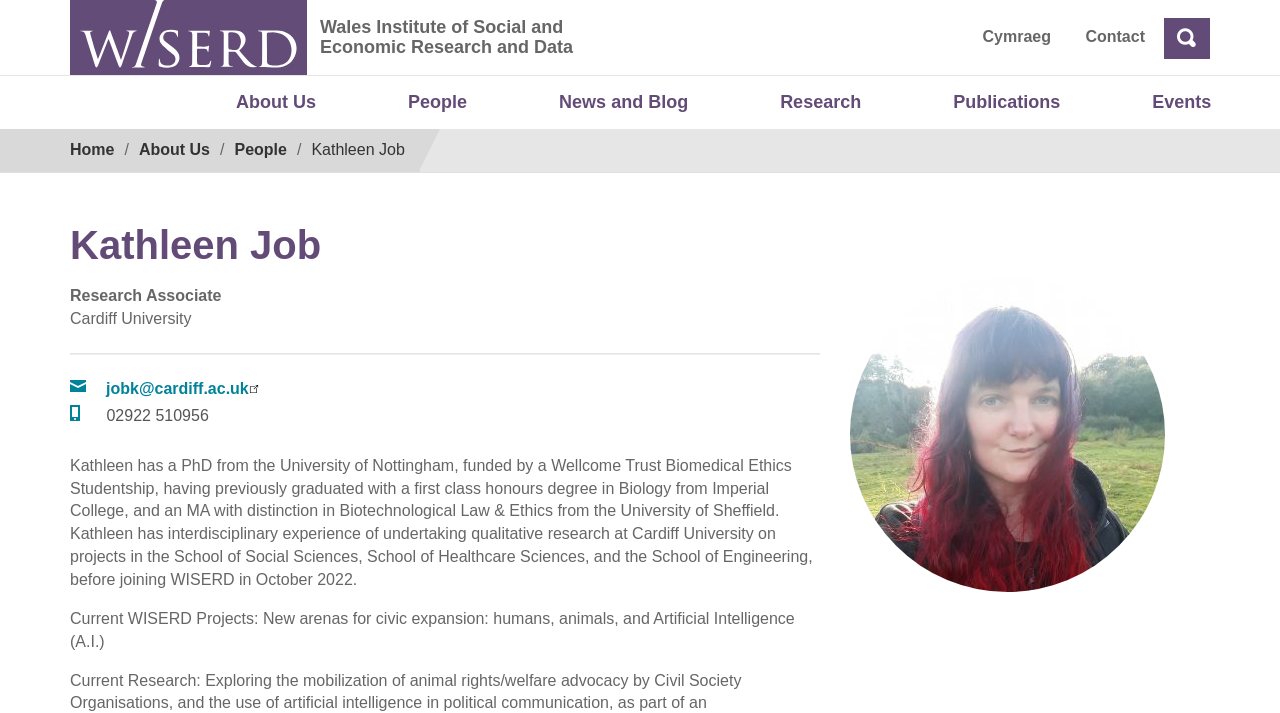Identify the bounding box coordinates necessary to click and complete the given instruction: "Go to the Wales Institute of Social and Economic Research and Data page".

[0.249, 0.023, 0.684, 0.129]